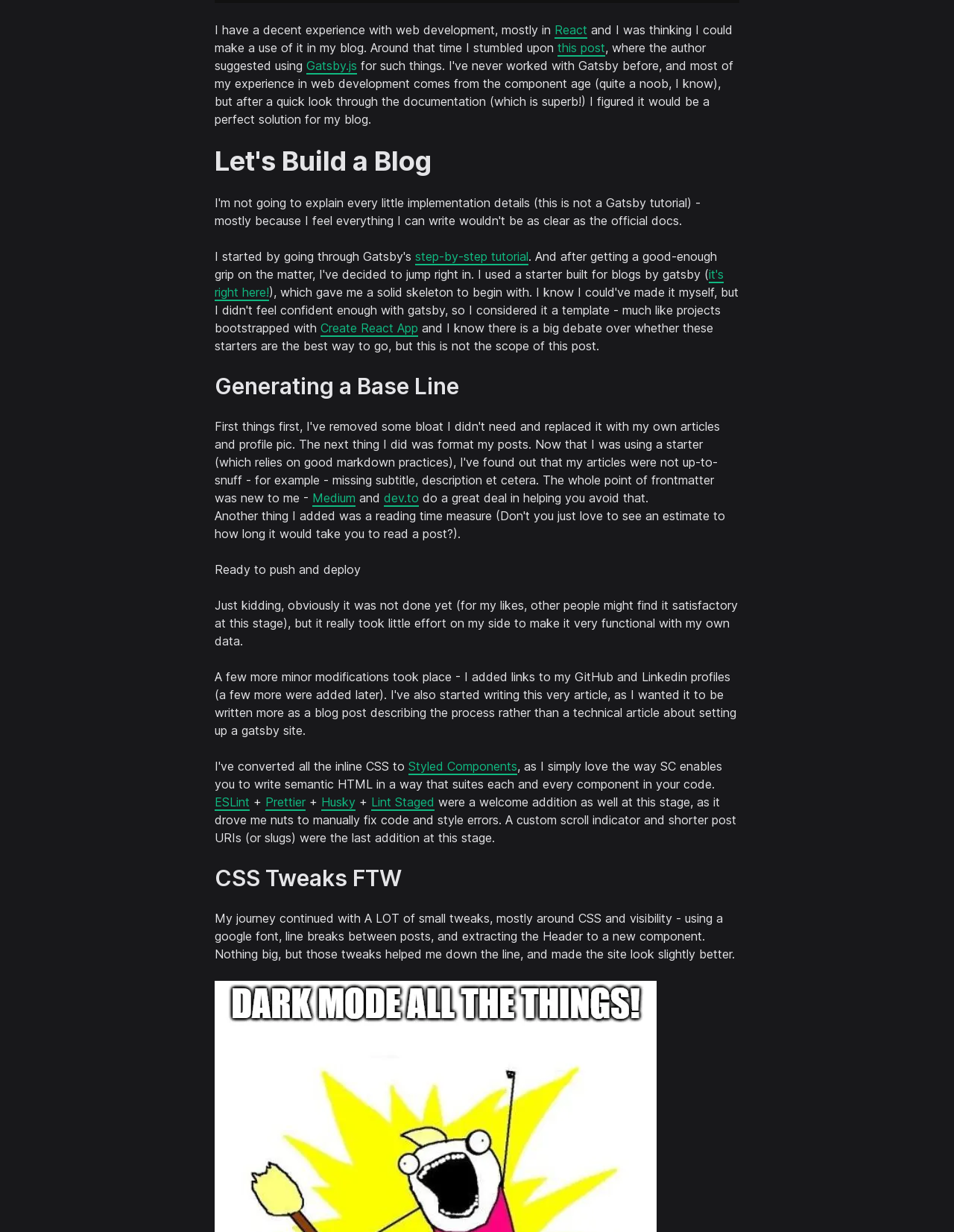Determine the bounding box coordinates of the region I should click to achieve the following instruction: "Explore the post about Gatsby.js". Ensure the bounding box coordinates are four float numbers between 0 and 1, i.e., [left, top, right, bottom].

[0.321, 0.047, 0.374, 0.059]